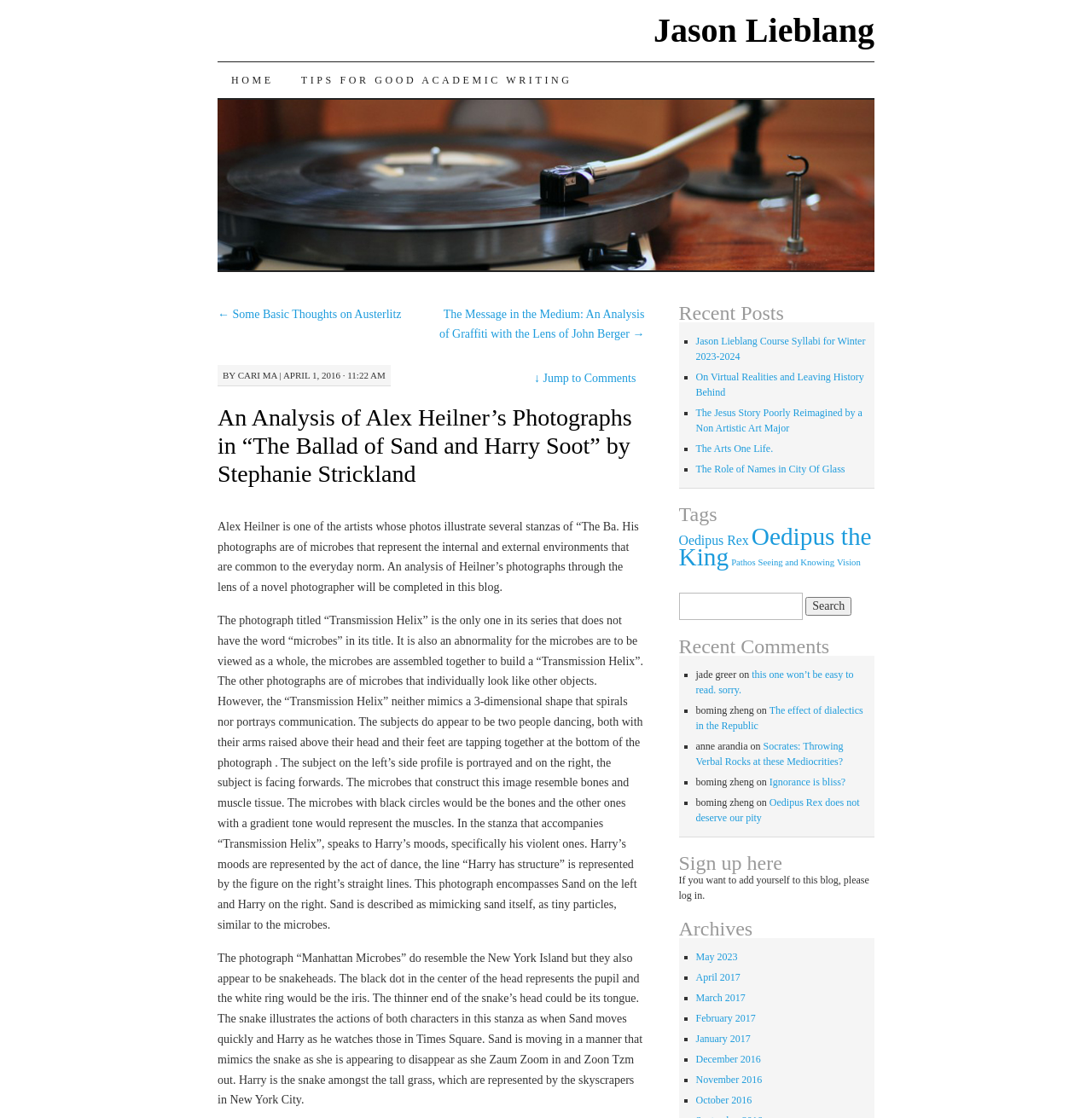Determine the bounding box coordinates of the target area to click to execute the following instruction: "Jump to comments."

[0.489, 0.333, 0.582, 0.344]